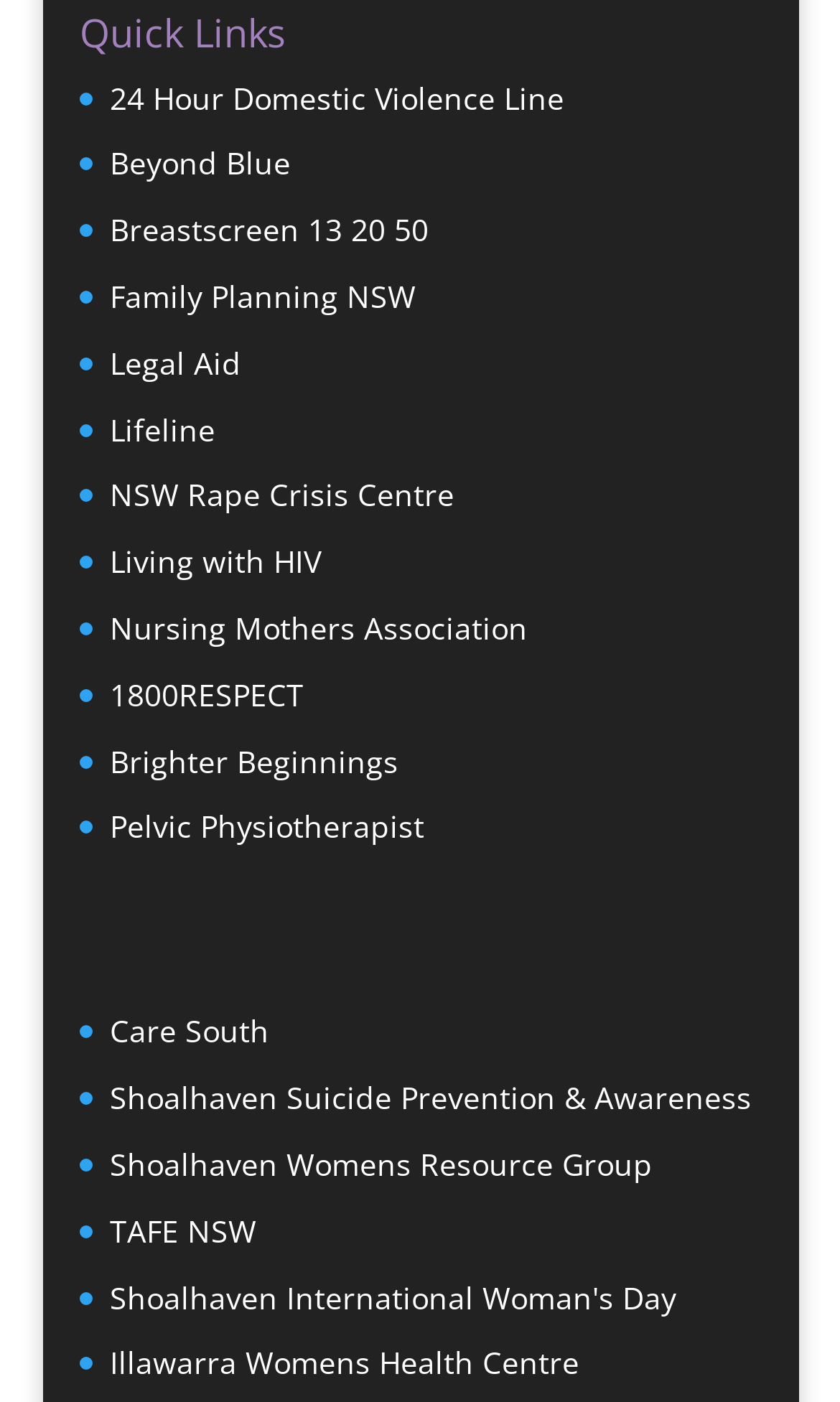What is the last quick link?
Please give a detailed and thorough answer to the question, covering all relevant points.

The last quick link is 'Illawarra Womens Health Centre' because it is the last link listed under the 'Quick Links' heading.